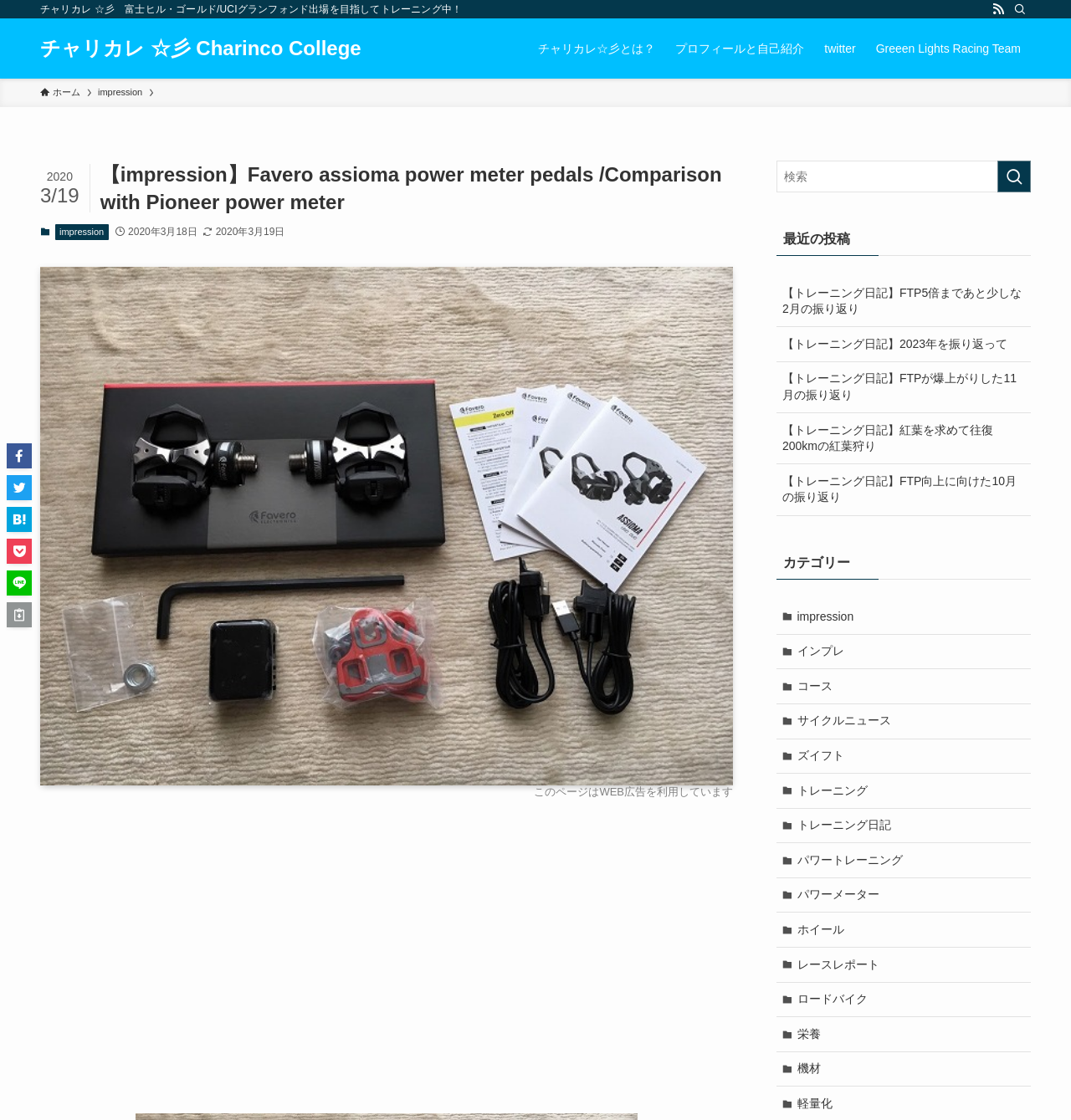Can you find and provide the main heading text of this webpage?

【impression】Favero assioma power meter pedals /Comparison with Pioneer power meter